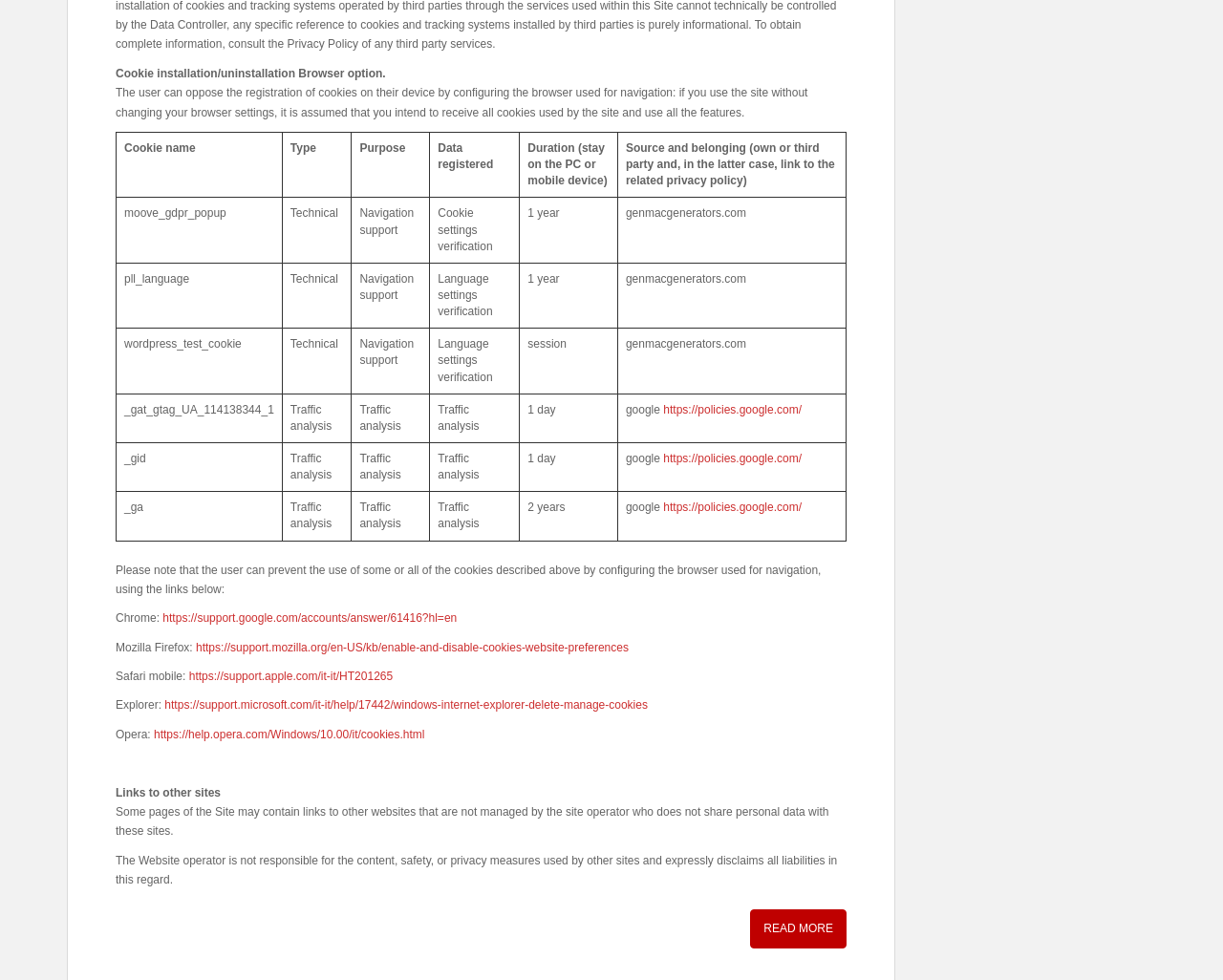Bounding box coordinates are given in the format (top-left x, top-left y, bottom-right x, bottom-right y). All values should be floating point numbers between 0 and 1. Provide the bounding box coordinate for the UI element described as: https://support.google.com/accounts/answer/61416?hl=en

[0.133, 0.624, 0.374, 0.638]